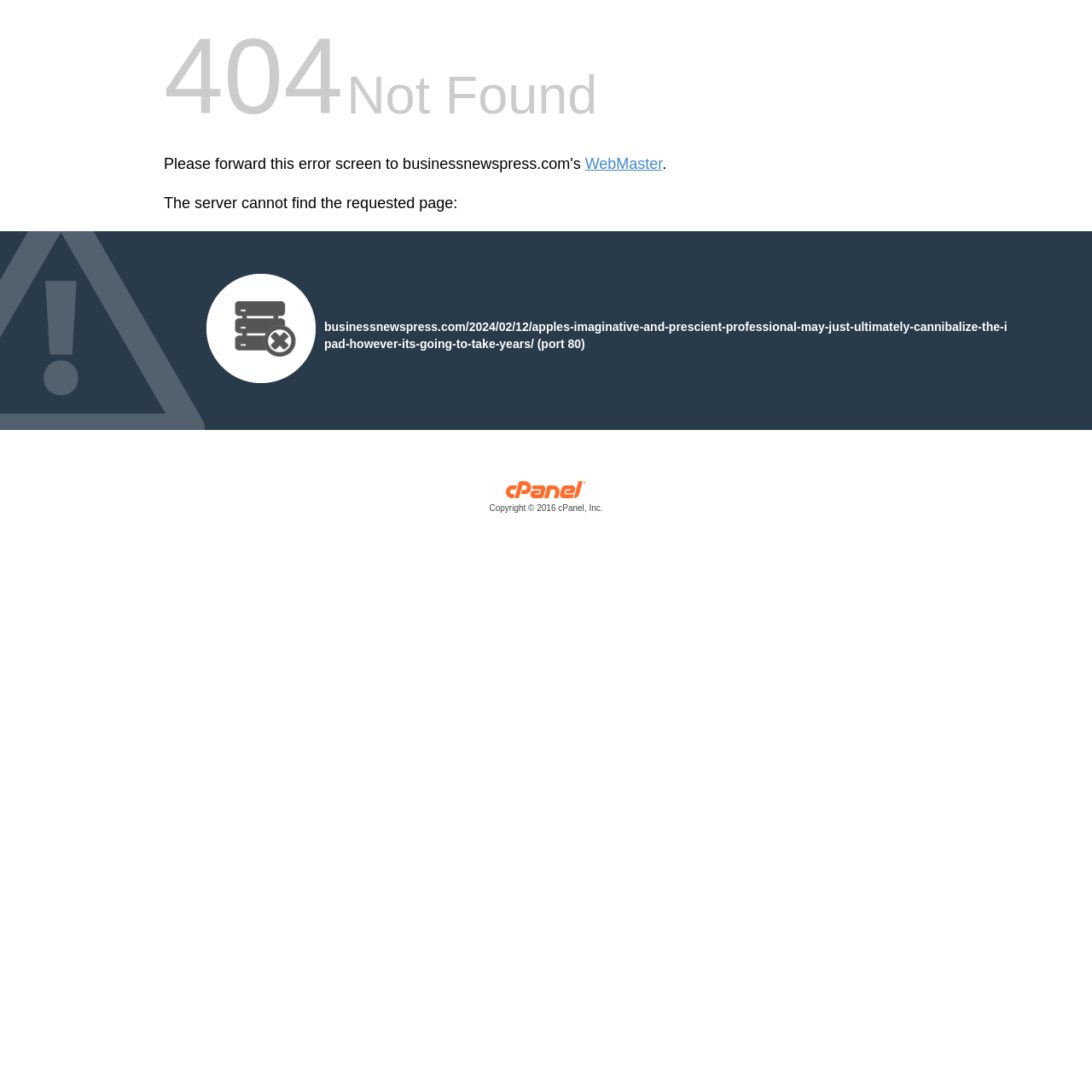What is the purpose of the link 'WebMaster'?
Analyze the image and deliver a detailed answer to the question.

The link 'WebMaster' is likely provided for users to contact the webmaster in case of issues or errors, such as the 404 error displayed on the page.